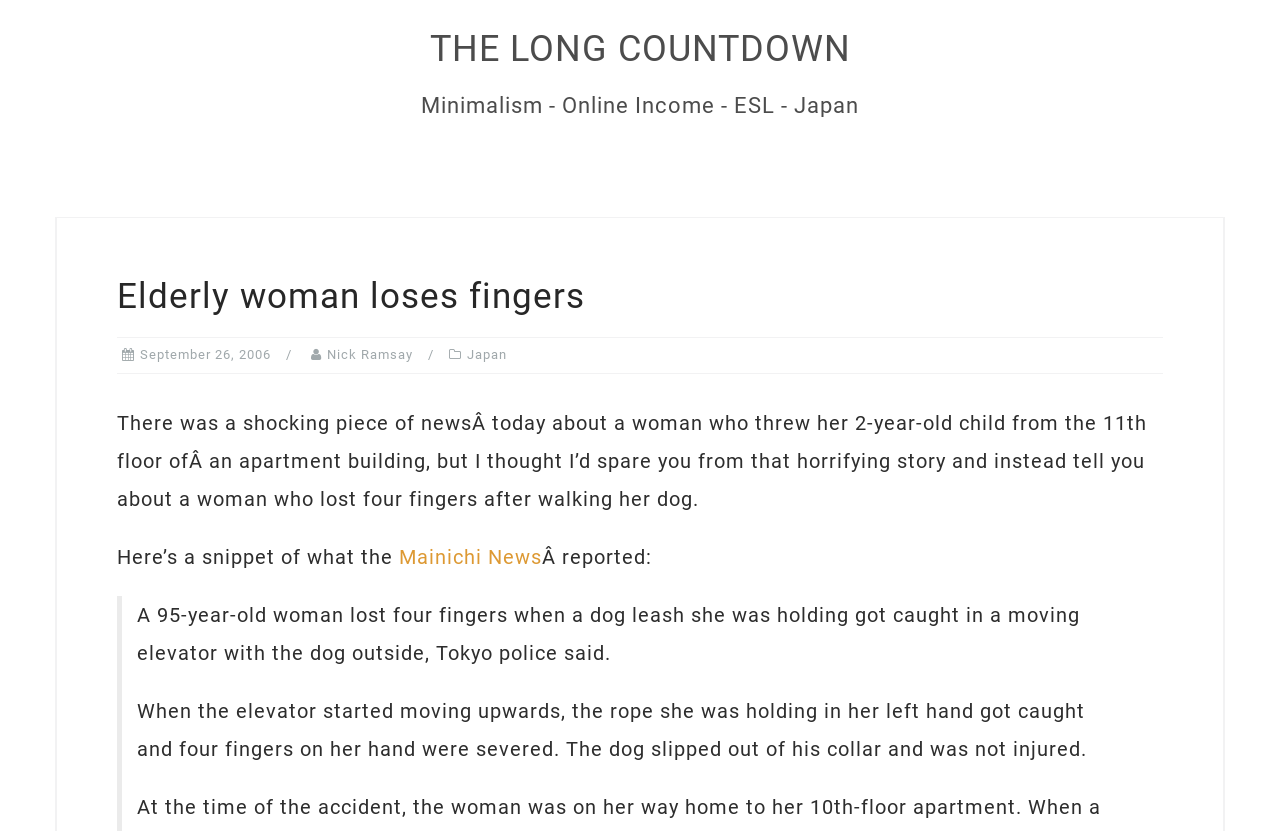Ascertain the bounding box coordinates for the UI element detailed here: "THE LONG COUNTDOWN". The coordinates should be provided as [left, top, right, bottom] with each value being a float between 0 and 1.

[0.336, 0.034, 0.664, 0.084]